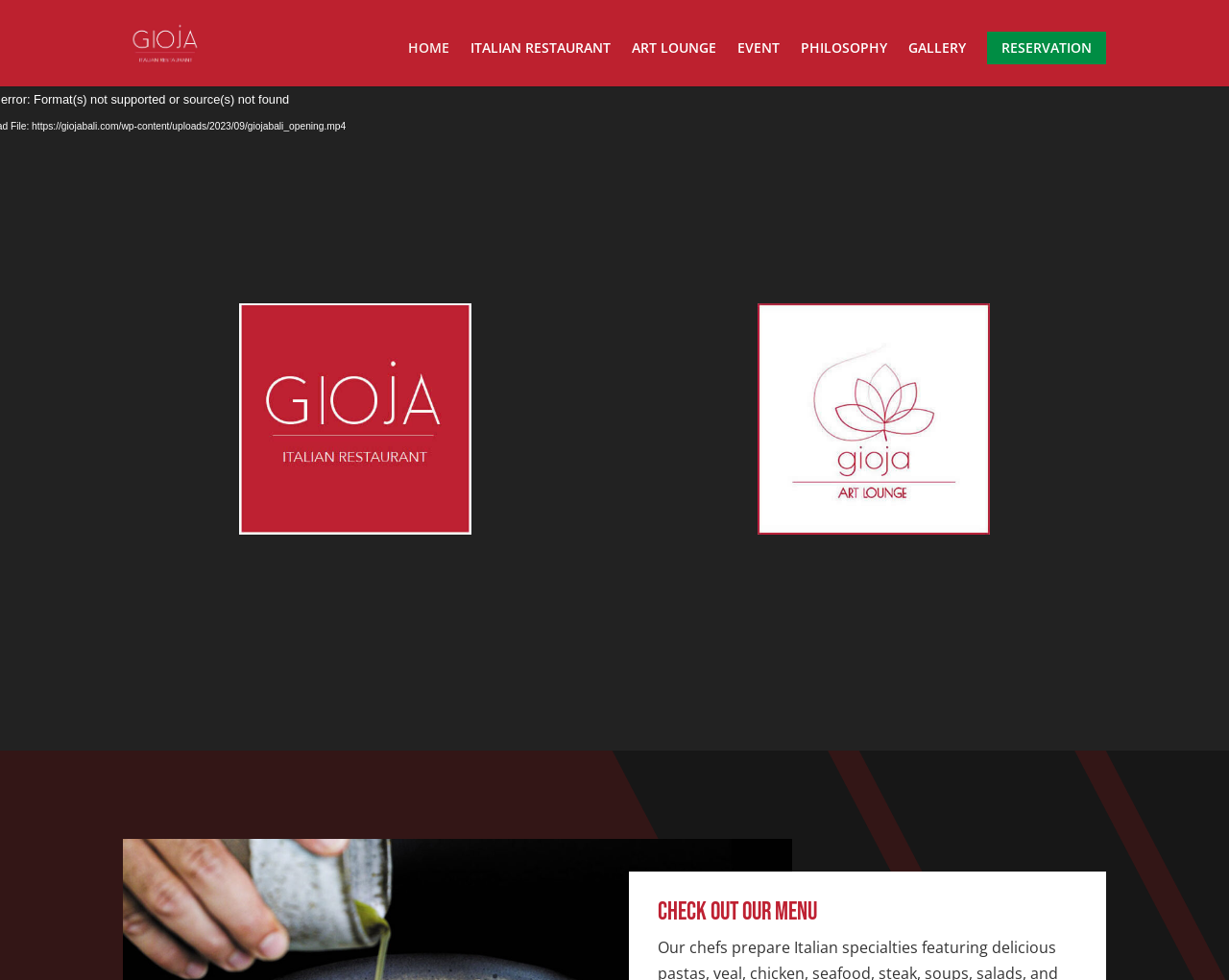Given the description "Italian Restaurant", provide the bounding box coordinates of the corresponding UI element.

[0.383, 0.042, 0.497, 0.088]